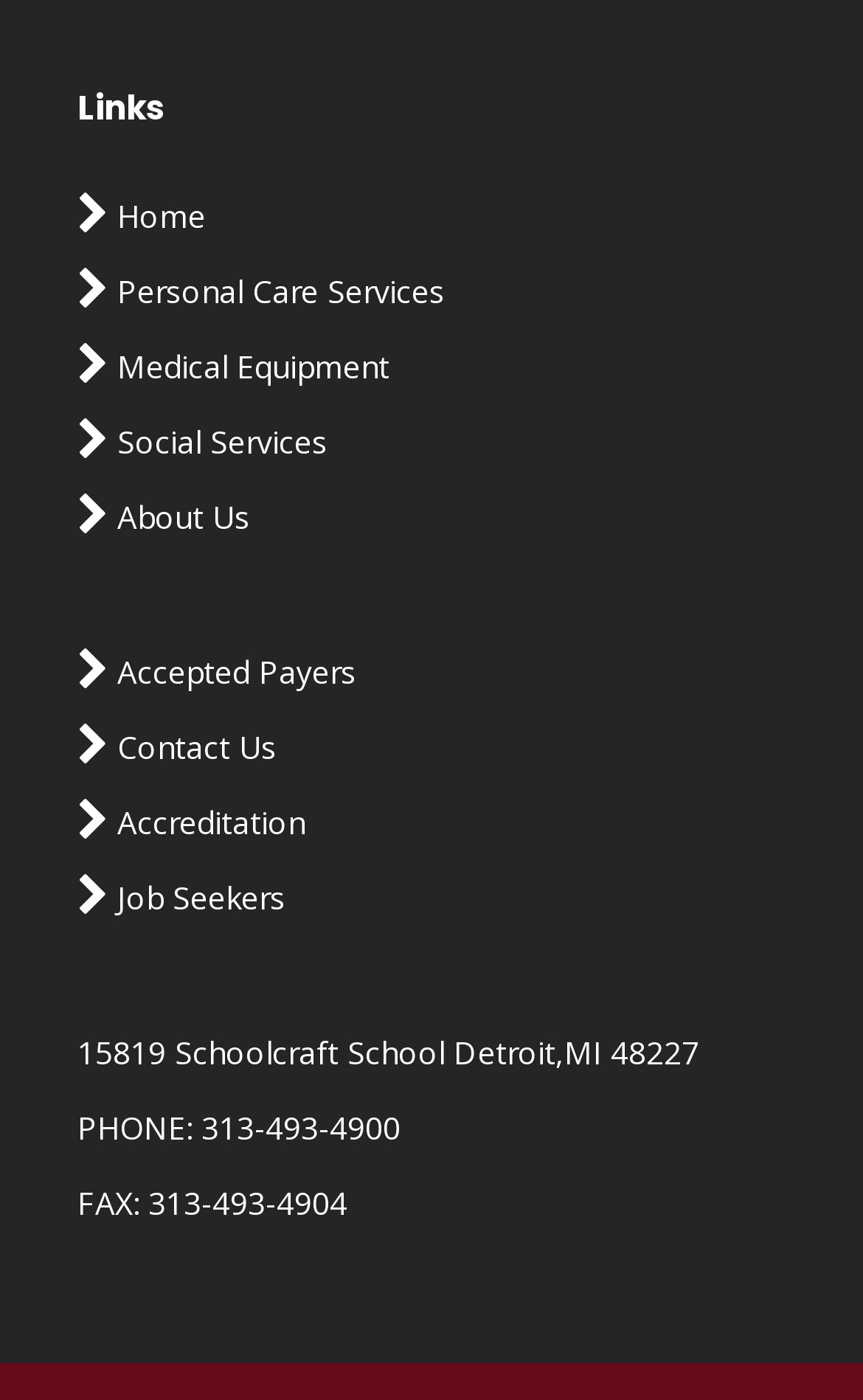Please identify the bounding box coordinates of the area that needs to be clicked to follow this instruction: "call the phone number".

[0.09, 0.785, 0.91, 0.826]